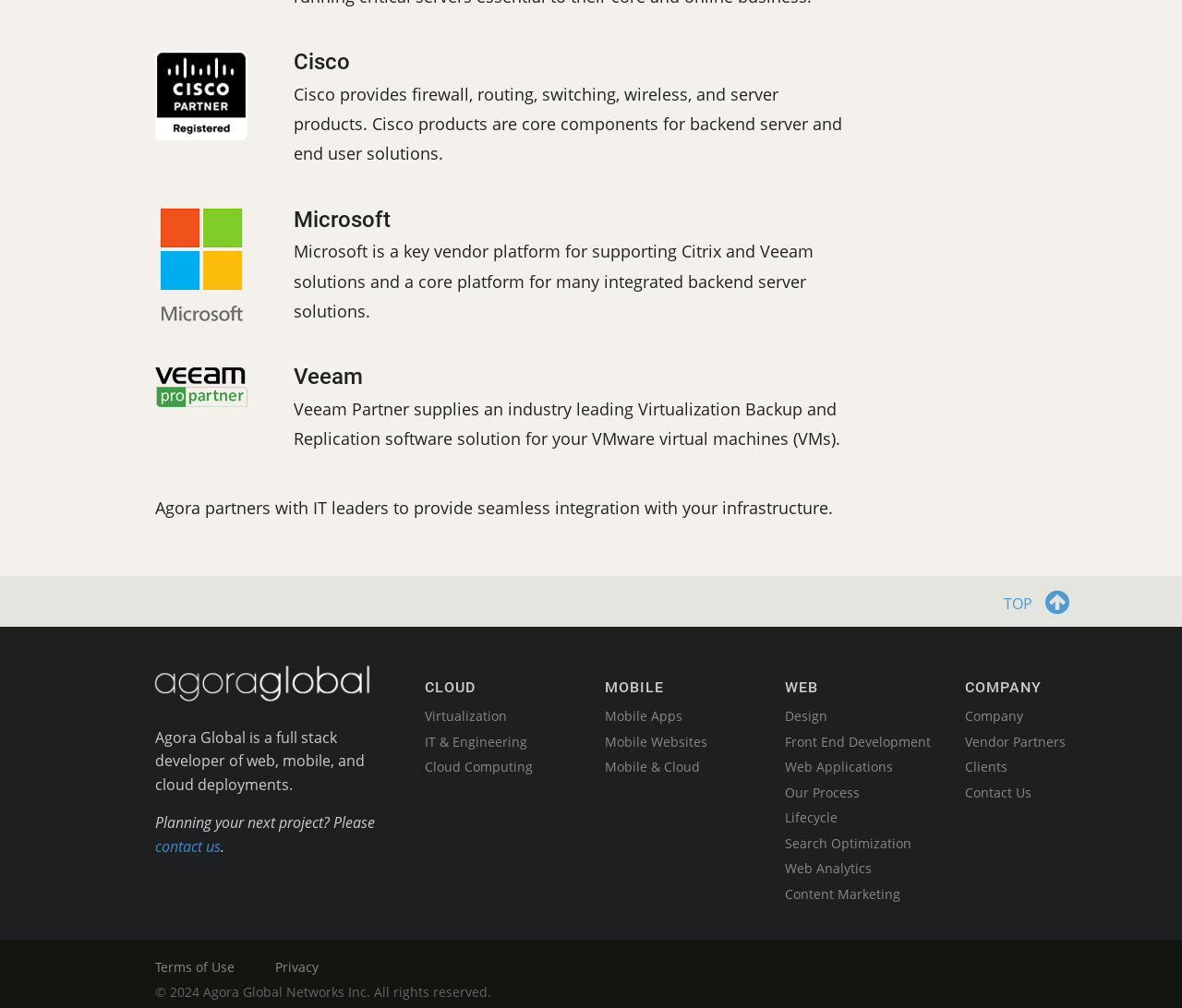Given the description: "Clients", determine the bounding box coordinates of the UI element. The coordinates should be formatted as four float numbers between 0 and 1, [left, top, right, bottom].

[0.816, 0.75, 0.945, 0.775]